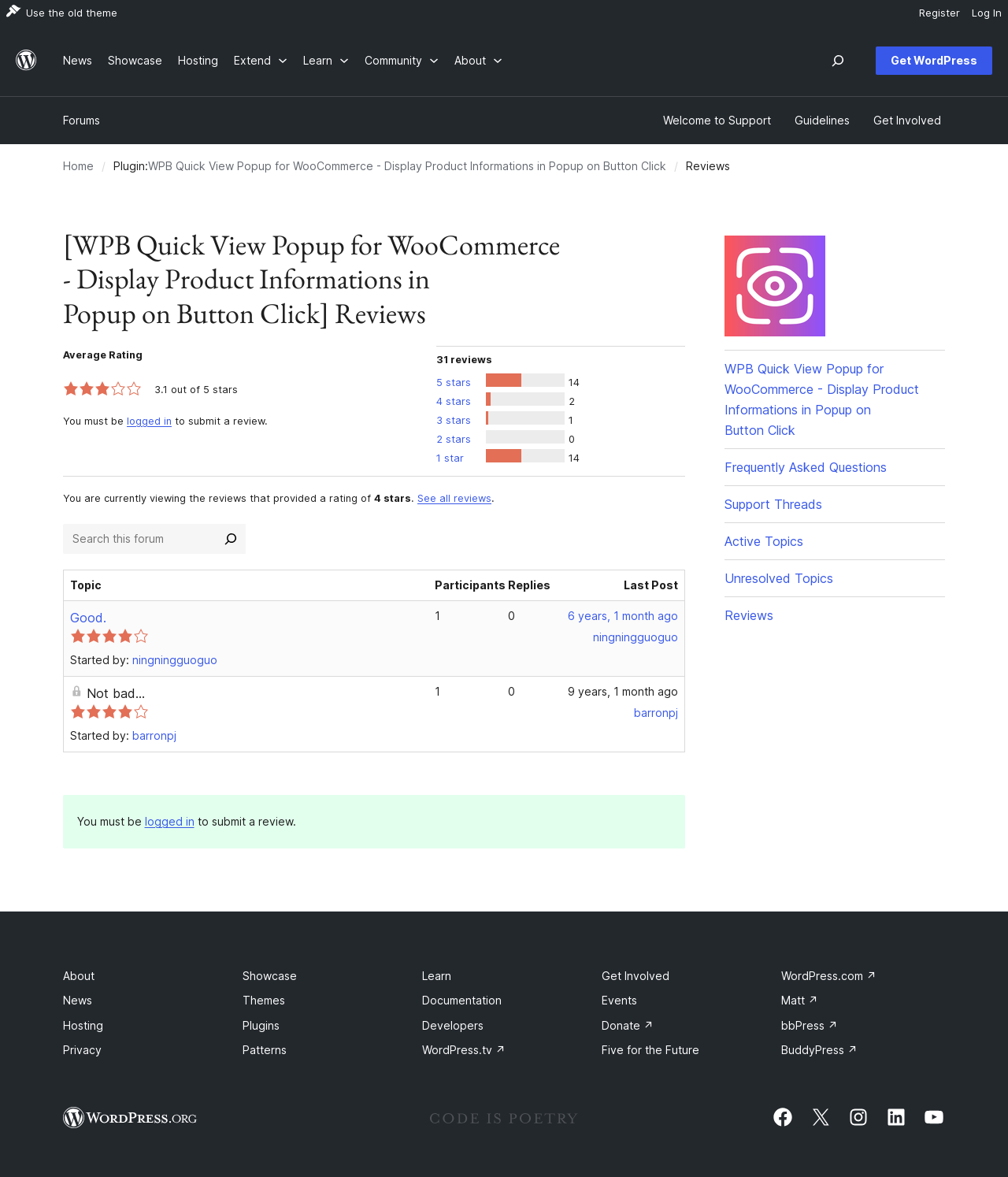Identify the bounding box coordinates of the clickable region necessary to fulfill the following instruction: "Read the reviews". The bounding box coordinates should be four float numbers between 0 and 1, i.e., [left, top, right, bottom].

[0.68, 0.135, 0.724, 0.147]